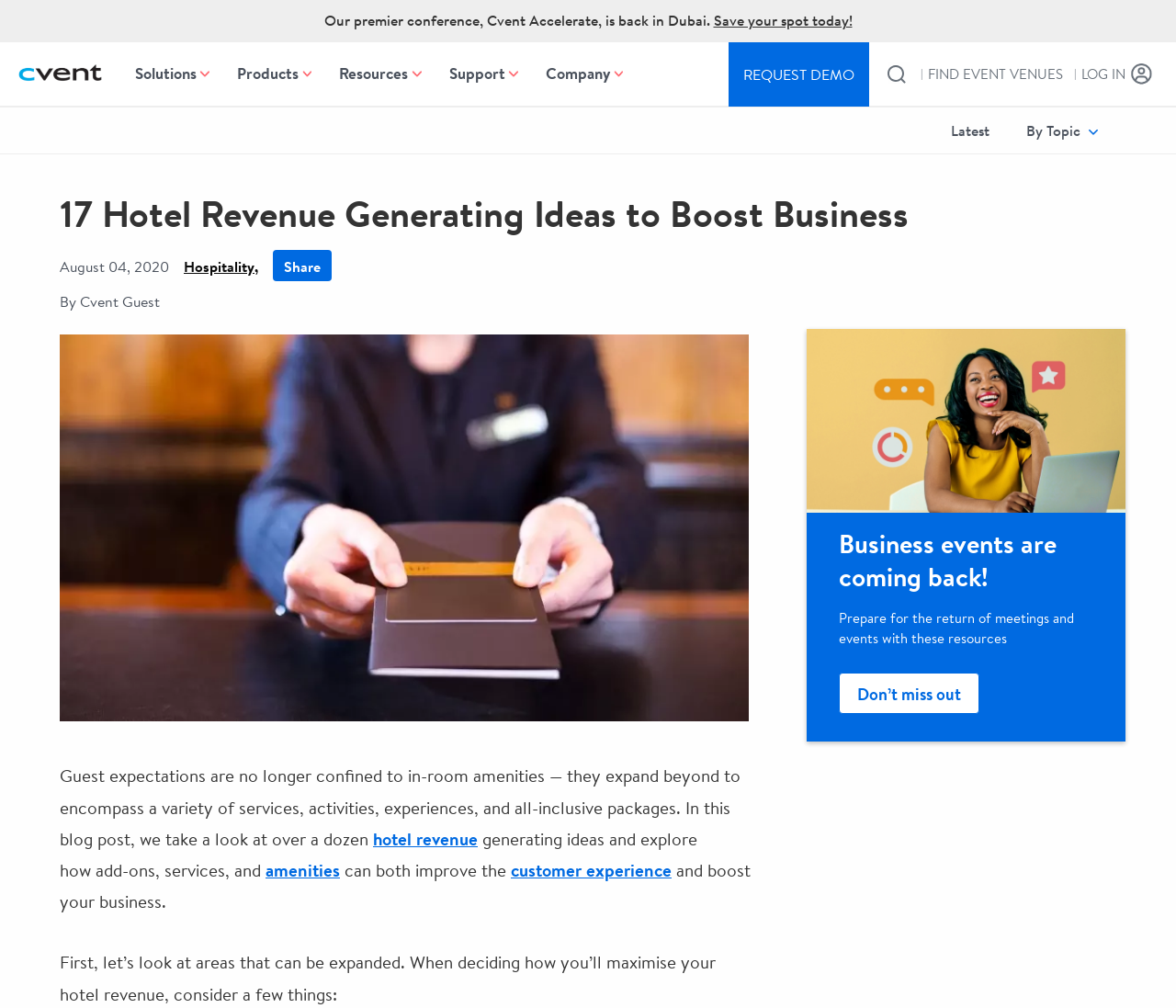Determine the bounding box coordinates of the clickable region to execute the instruction: "Request a demo". The coordinates should be four float numbers between 0 and 1, denoted as [left, top, right, bottom].

[0.619, 0.042, 0.739, 0.105]